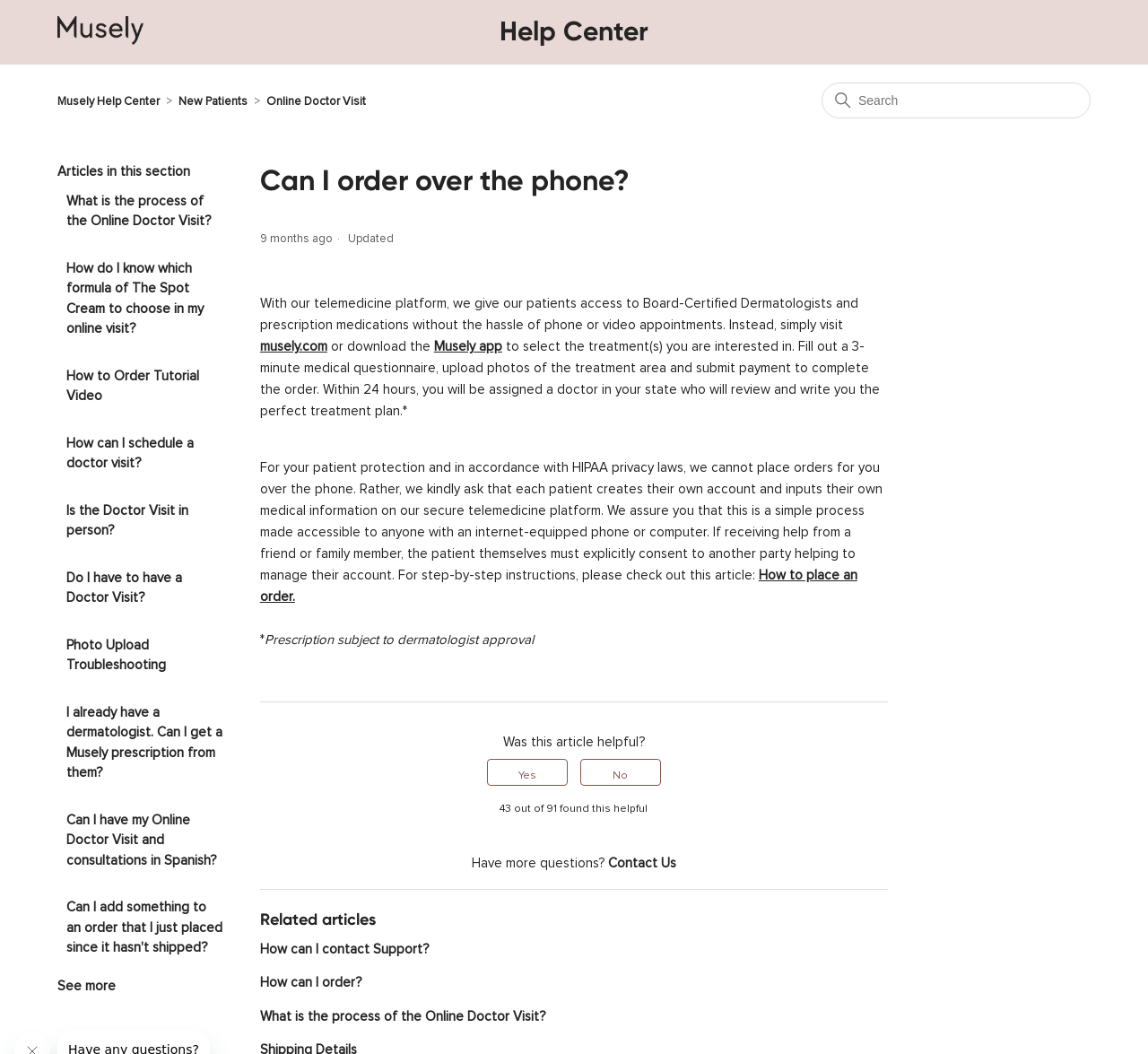Kindly provide the bounding box coordinates of the section you need to click on to fulfill the given instruction: "Read more about the Online Doctor Visit process".

[0.05, 0.17, 0.203, 0.225]